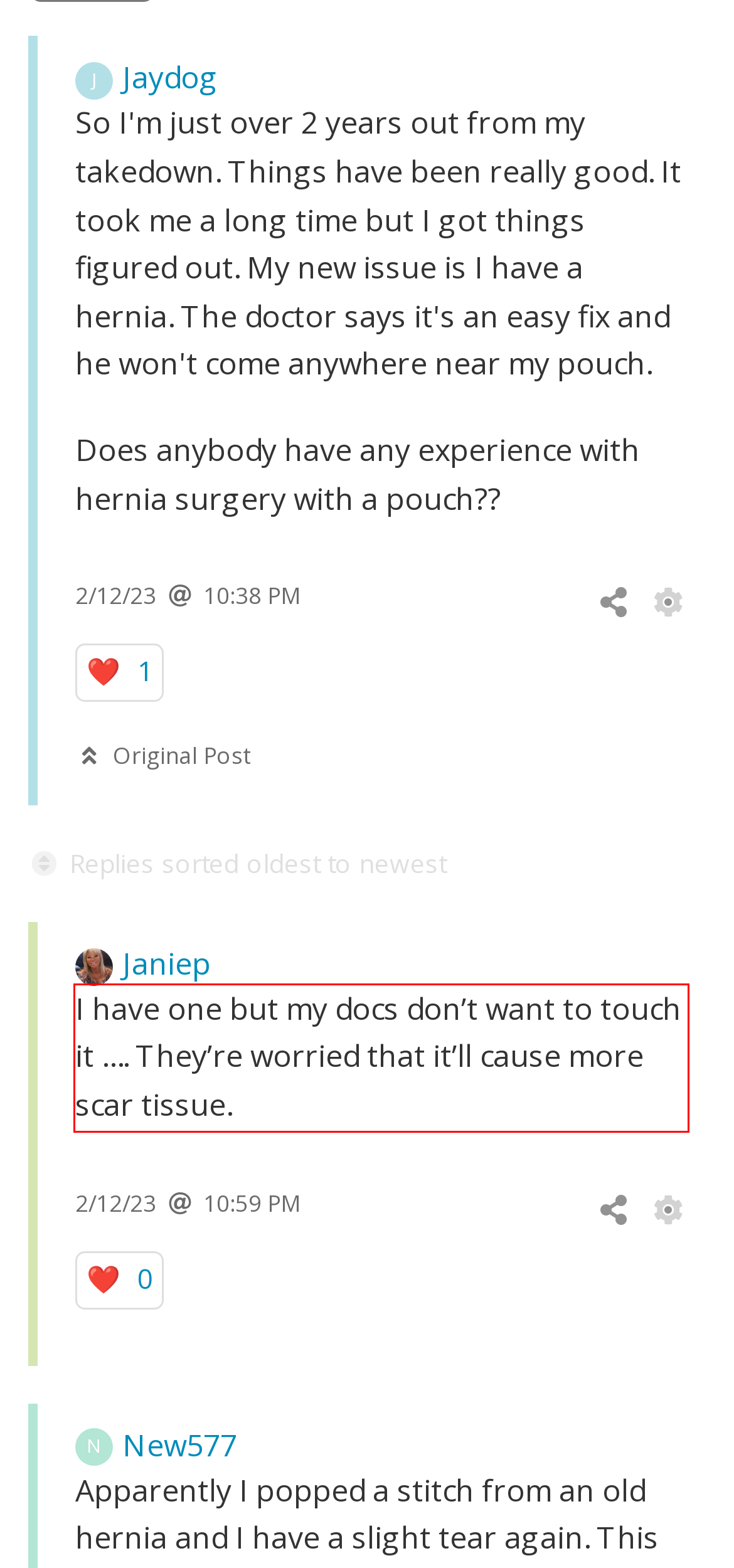Examine the webpage screenshot, find the red bounding box, and extract the text content within this marked area.

I have one but my docs don’t want to touch it …. They’re worried that it’ll cause more scar tissue.